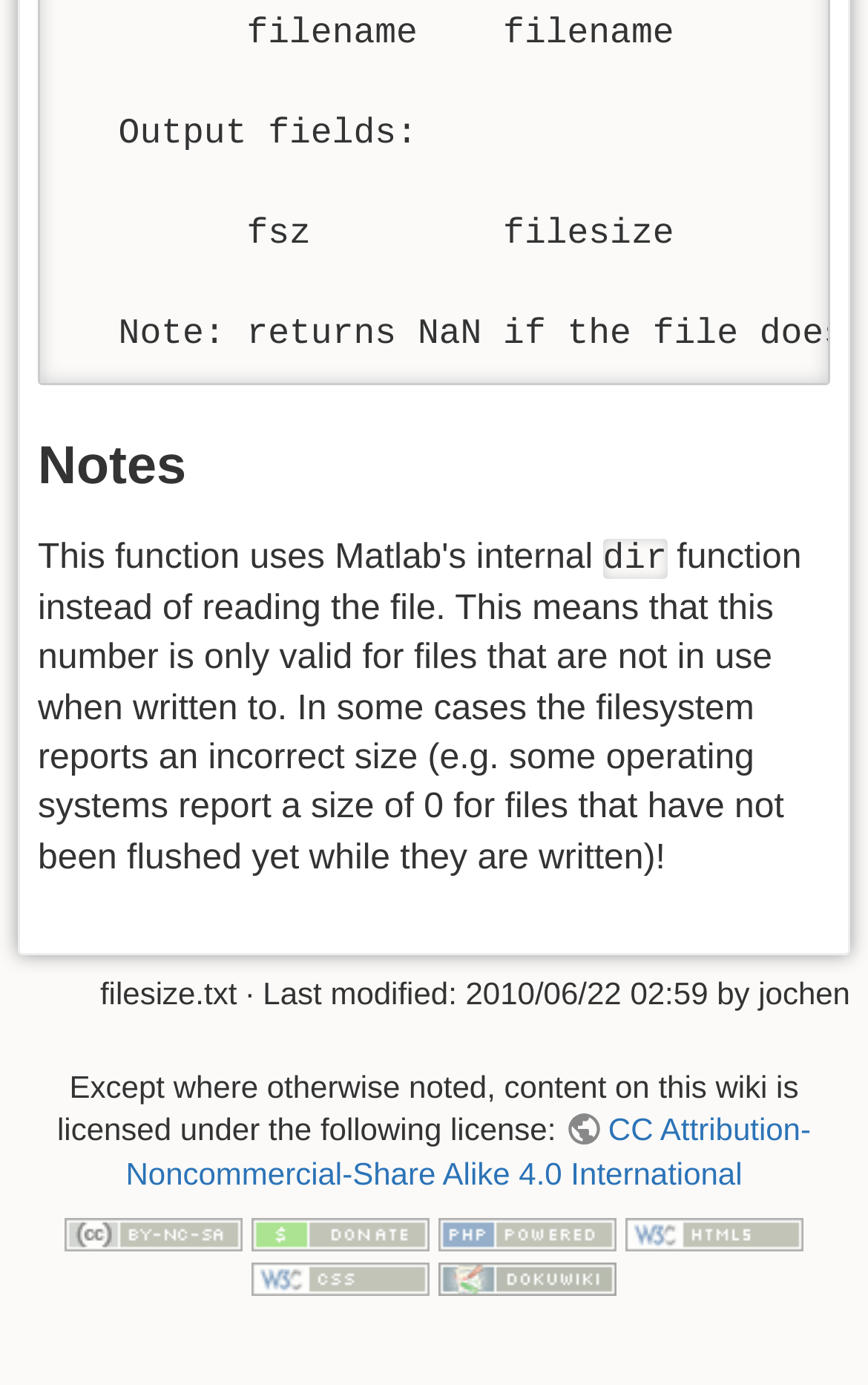Determine the bounding box coordinates (top-left x, top-left y, bottom-right x, bottom-right y) of the UI element described in the following text: title="Powered by PHP"

[0.505, 0.877, 0.71, 0.902]